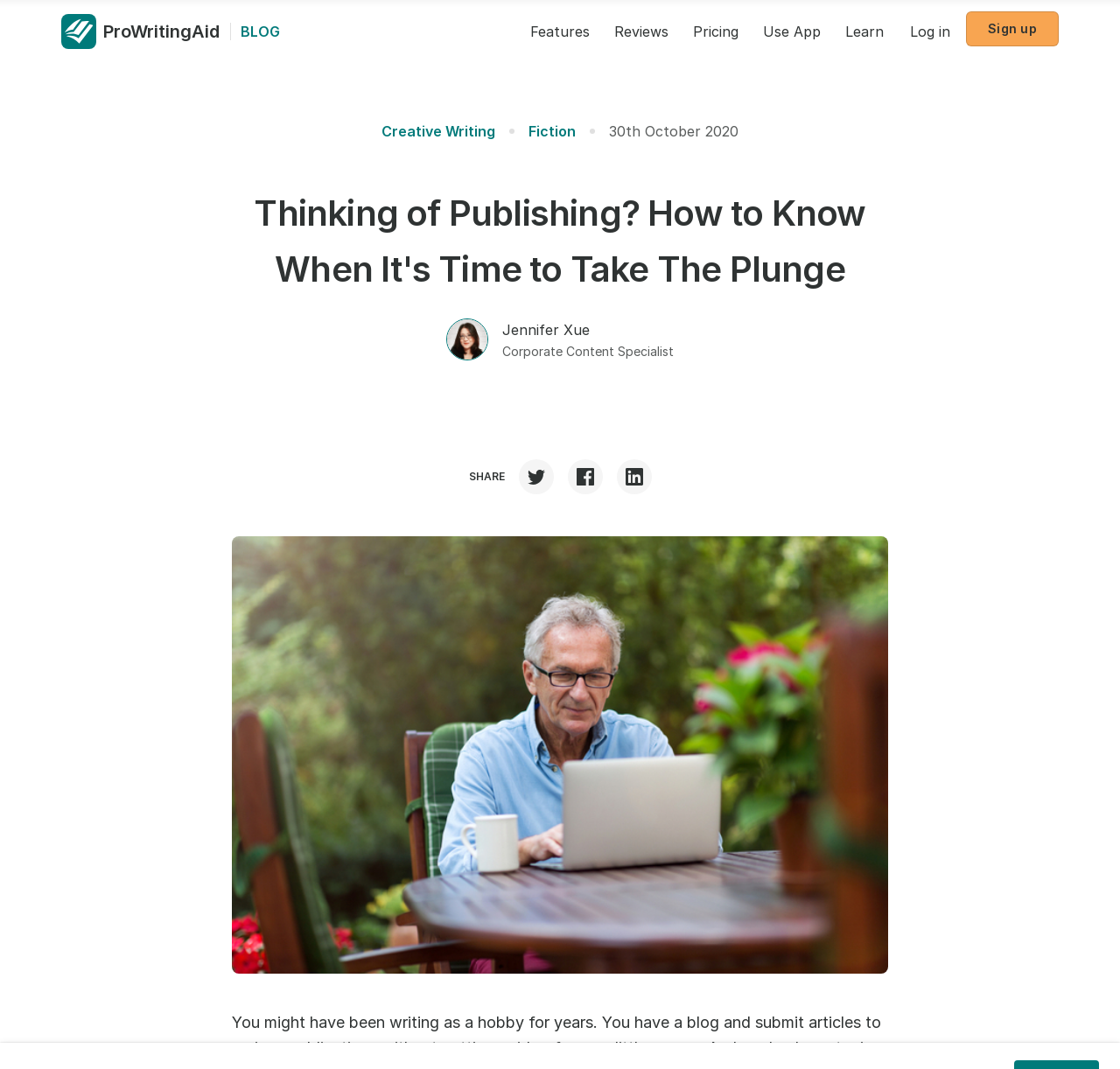Identify the bounding box coordinates of the clickable region to carry out the given instruction: "Share the article".

[0.418, 0.439, 0.45, 0.451]